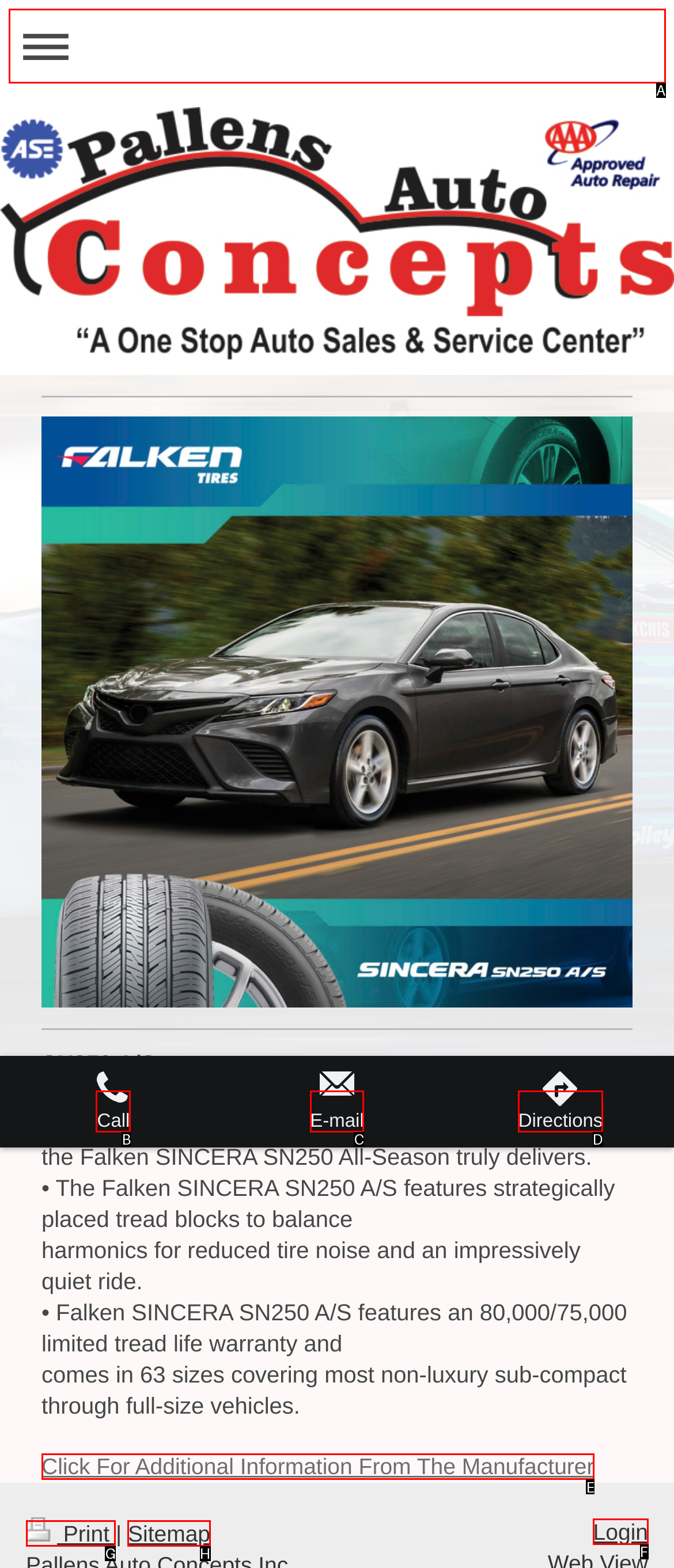Match the option to the description: E-mail
State the letter of the correct option from the available choices.

C